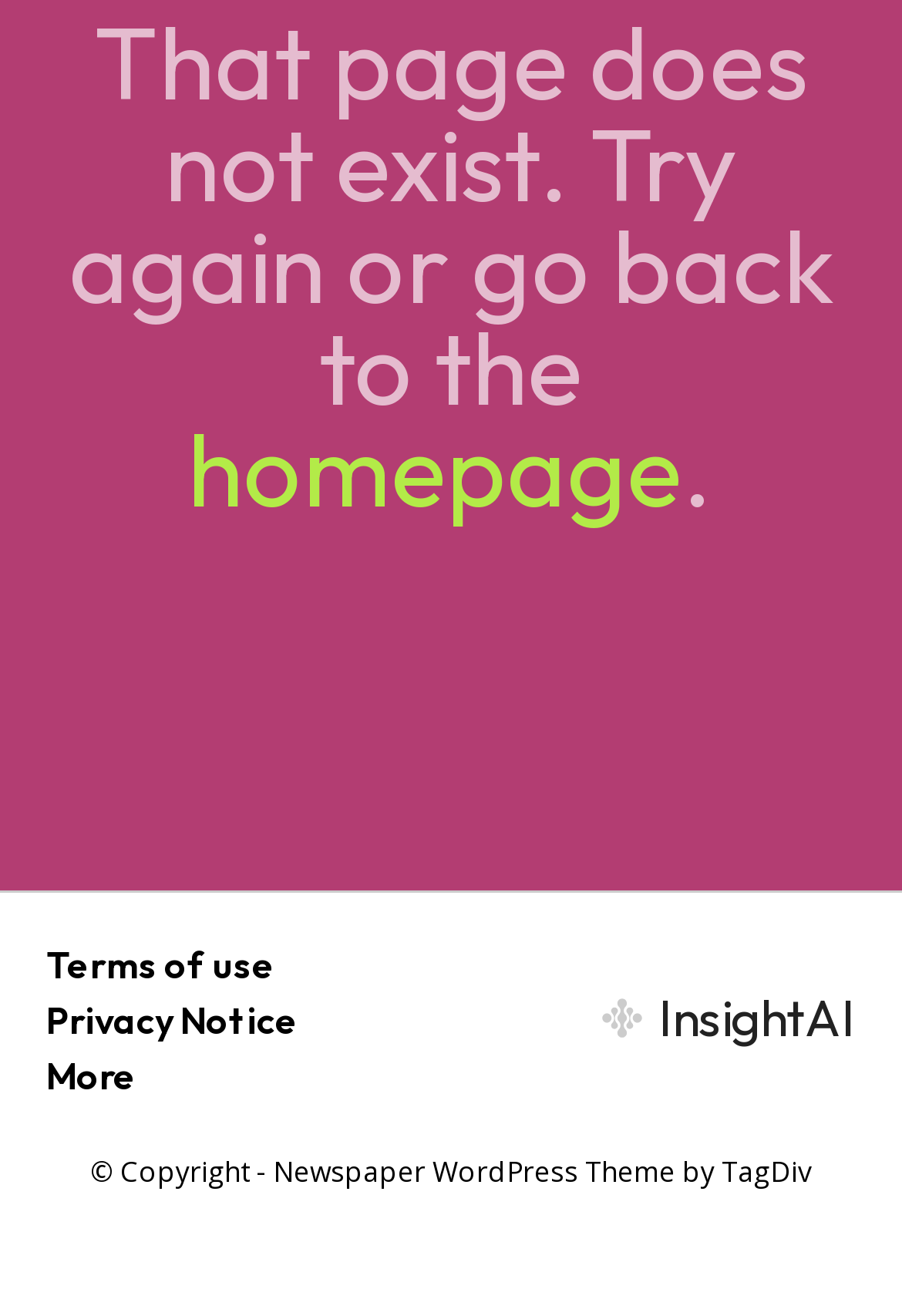Extract the bounding box coordinates for the HTML element that matches this description: "Terms of use". The coordinates should be four float numbers between 0 and 1, i.e., [left, top, right, bottom].

[0.051, 0.715, 0.305, 0.75]